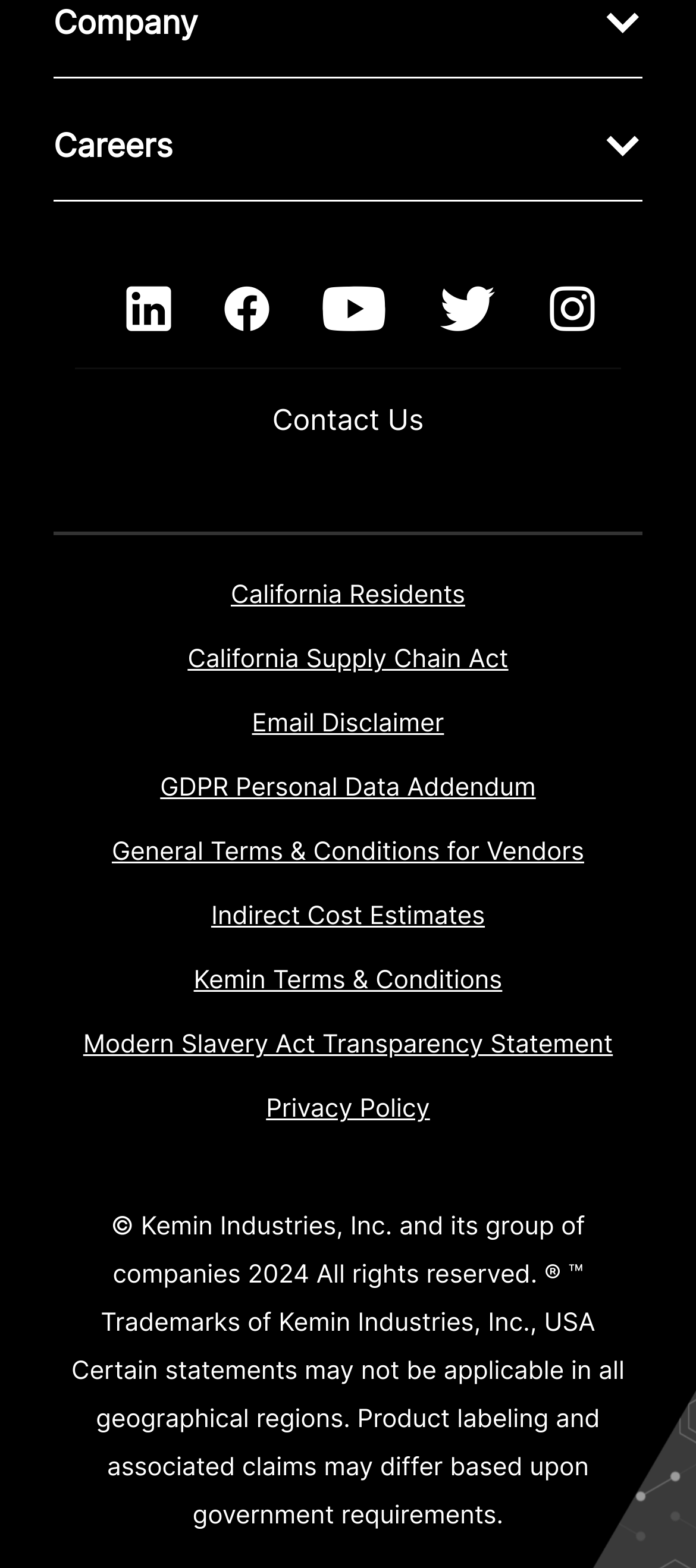Can you specify the bounding box coordinates for the region that should be clicked to fulfill this instruction: "Click on Contact Us".

[0.391, 0.257, 0.609, 0.279]